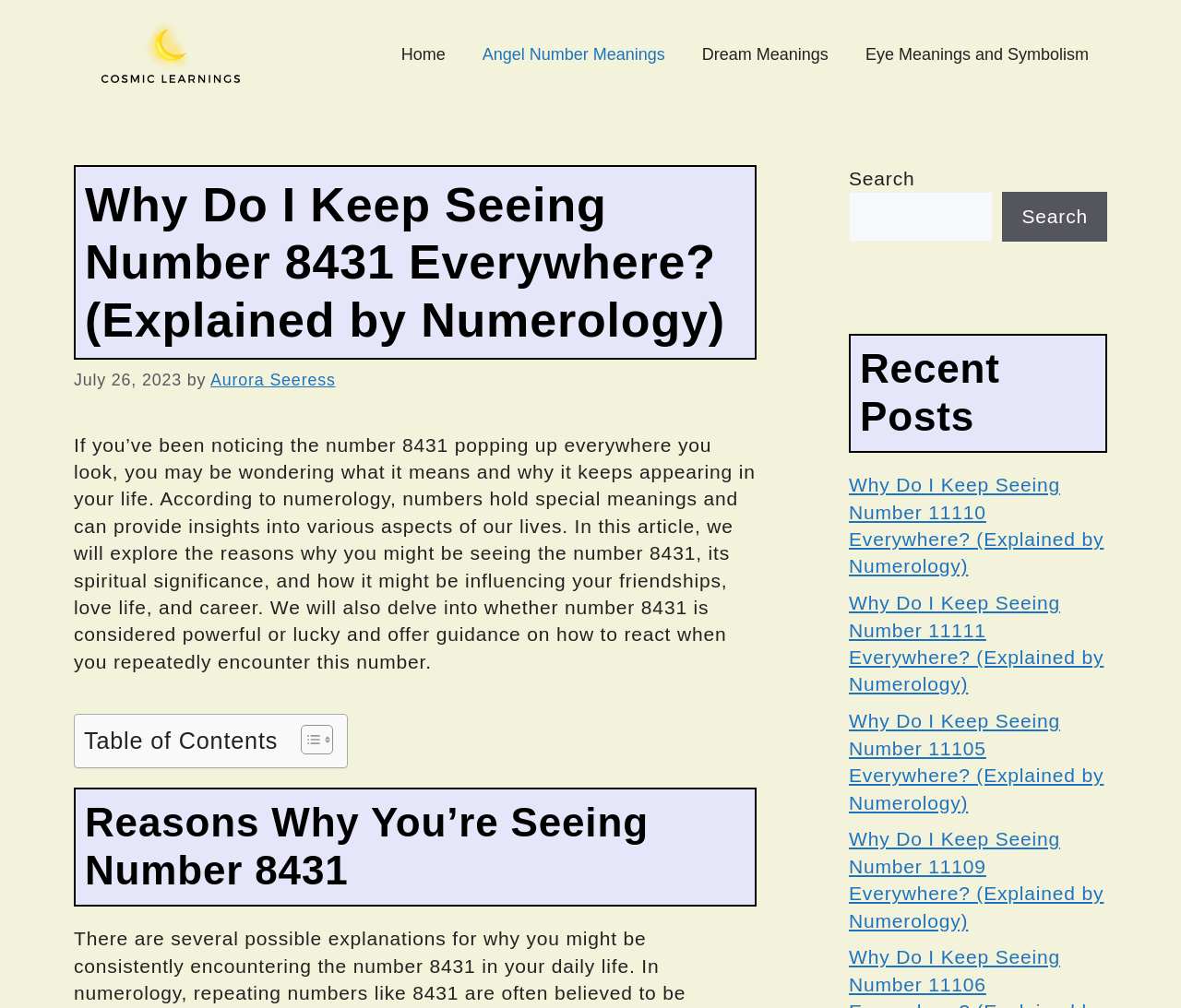Extract the text of the main heading from the webpage.

Why Do I Keep Seeing Number 8431 Everywhere? (Explained by Numerology)